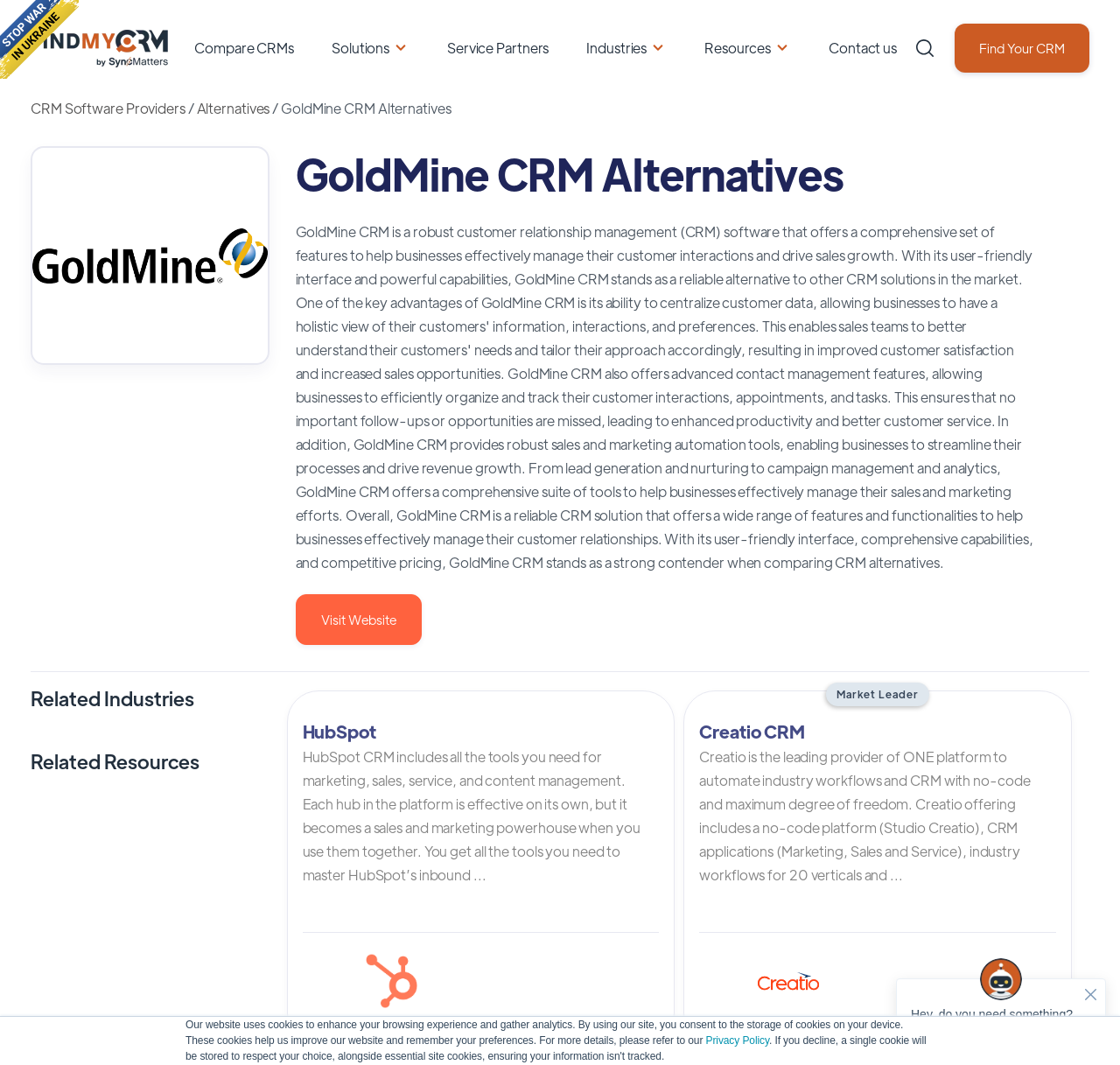Locate the bounding box coordinates of the area where you should click to accomplish the instruction: "Visit the CRM Software Providers page".

[0.027, 0.093, 0.168, 0.11]